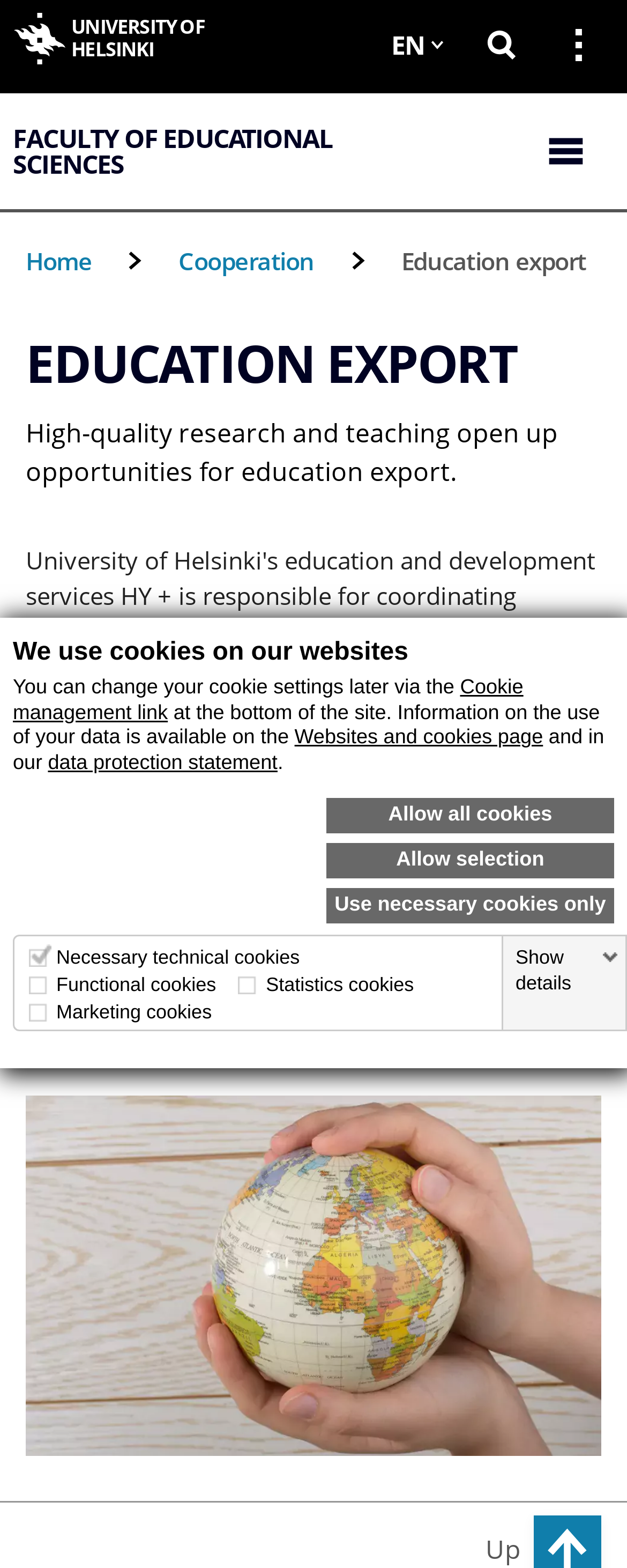Illustrate the webpage's structure and main components comprehensively.

The webpage is about education export from the Faculty of Educational Sciences at the University of Helsinki. At the top, there is a dialog box about cookie usage, with a heading "We use cookies on our websites" and several links to manage cookie settings. Below this dialog box, there are three main sections: a navigation menu, a main content area, and a footer.

The navigation menu is located at the top left and contains links to the university's main page, faculty of educational sciences, and education export. There is also a breadcrumb navigation bar below the main navigation menu, showing the current page's location within the website.

The main content area is divided into two parts. The top part has a heading "EDUCATION EXPORT" and a brief description of education export, stating that high-quality research and teaching open up opportunities for education export. Below this, there is a paragraph of text describing the faculty's current projects in education export, including developing teacher education in Ukraine and Pakistan. There is also a link to a related webpage, "HY+ 'Global'".

At the very top of the page, there are several buttons and links, including a link to skip to the main content, a university logo, a language menu, a search form, and a university main menu. At the bottom of the page, there is a footer with a link to move up the page.

There are no images on the page, but there are several interactive elements, including checkboxes to manage cookie settings, links to navigate within the website, and buttons to open menus and forms.